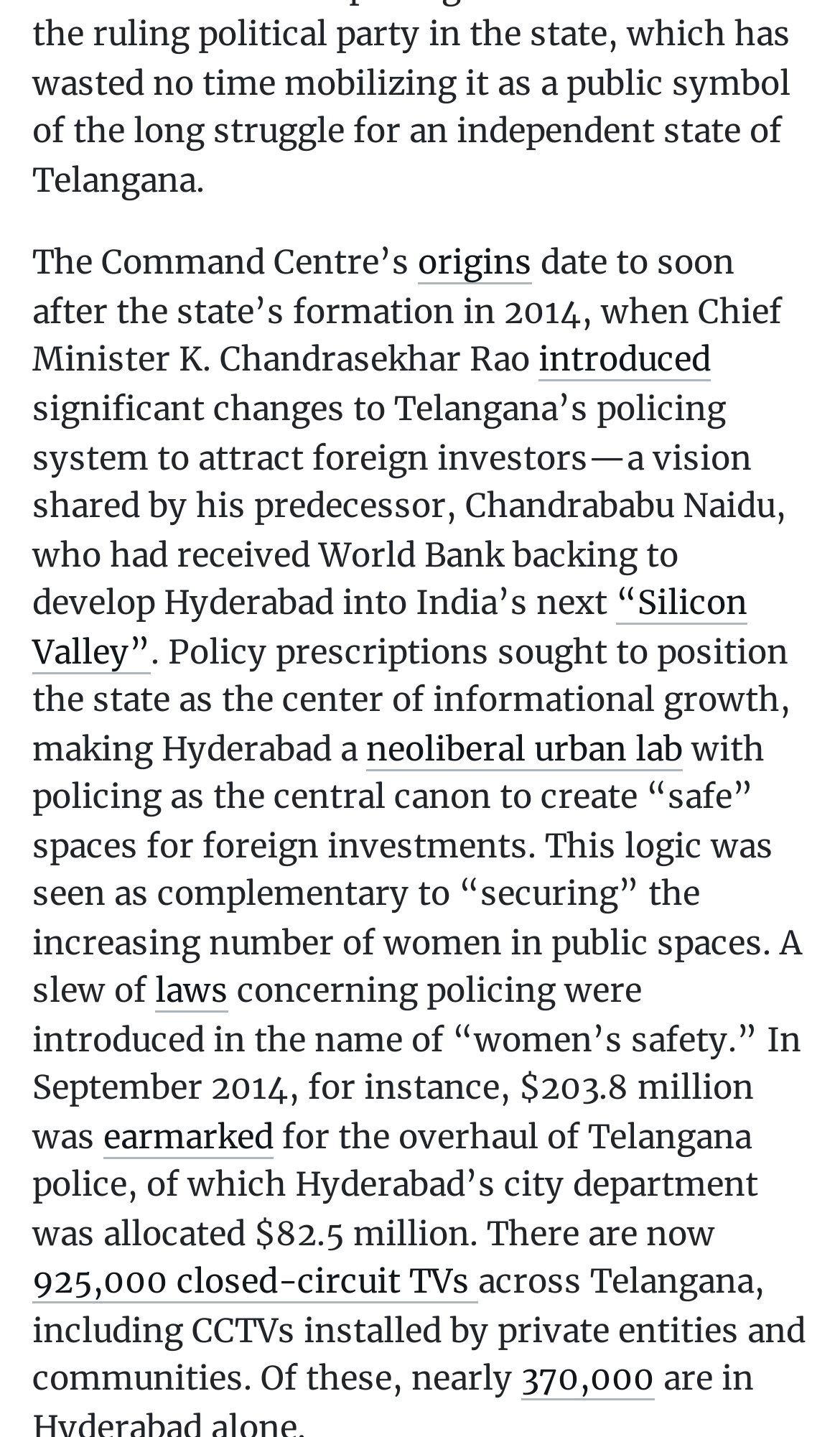Identify the bounding box coordinates of the element that should be clicked to fulfill this task: "Explore the concept of 'neoliberal urban lab'". The coordinates should be provided as four float numbers between 0 and 1, i.e., [left, top, right, bottom].

[0.436, 0.506, 0.813, 0.536]